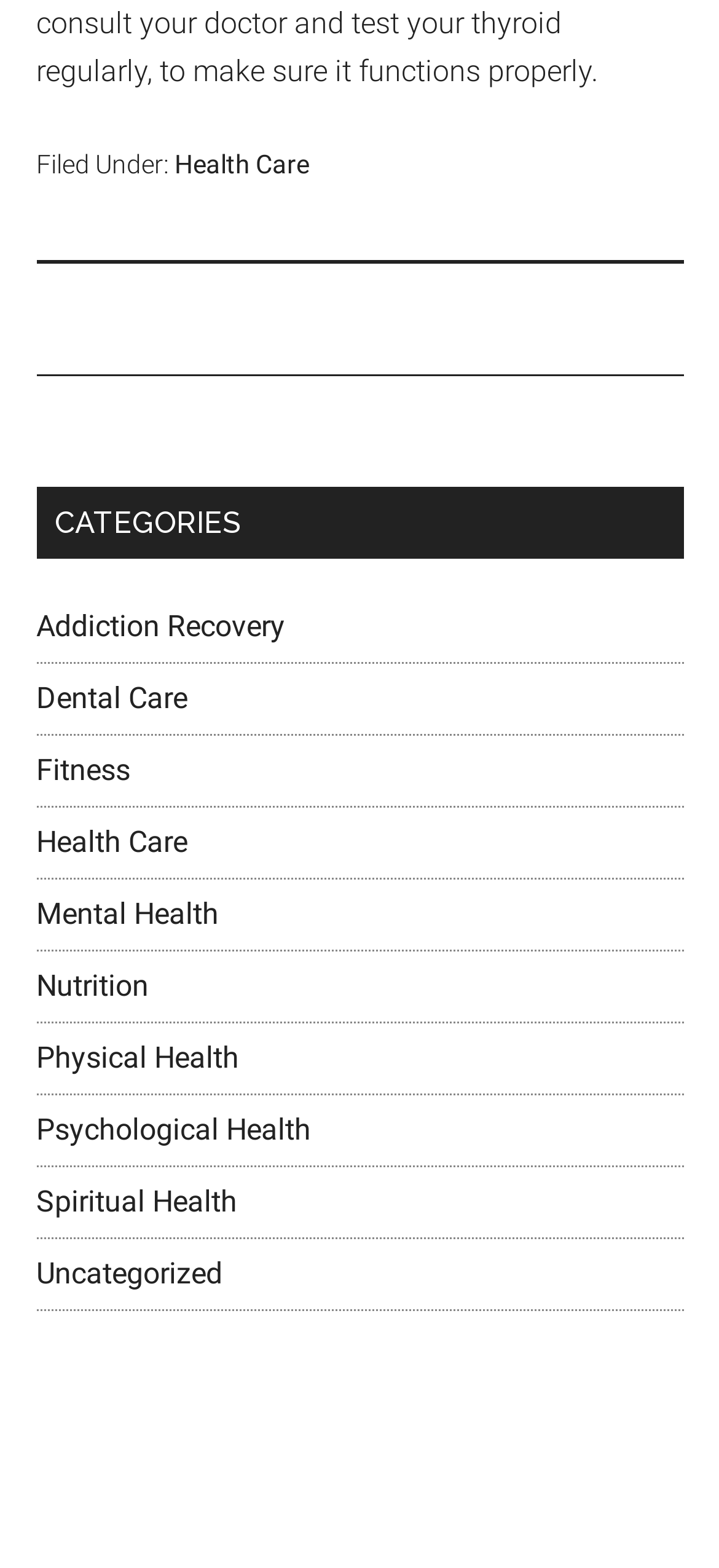Identify the bounding box coordinates of the element to click to follow this instruction: 'read the first related post'. Ensure the coordinates are four float values between 0 and 1, provided as [left, top, right, bottom].

None